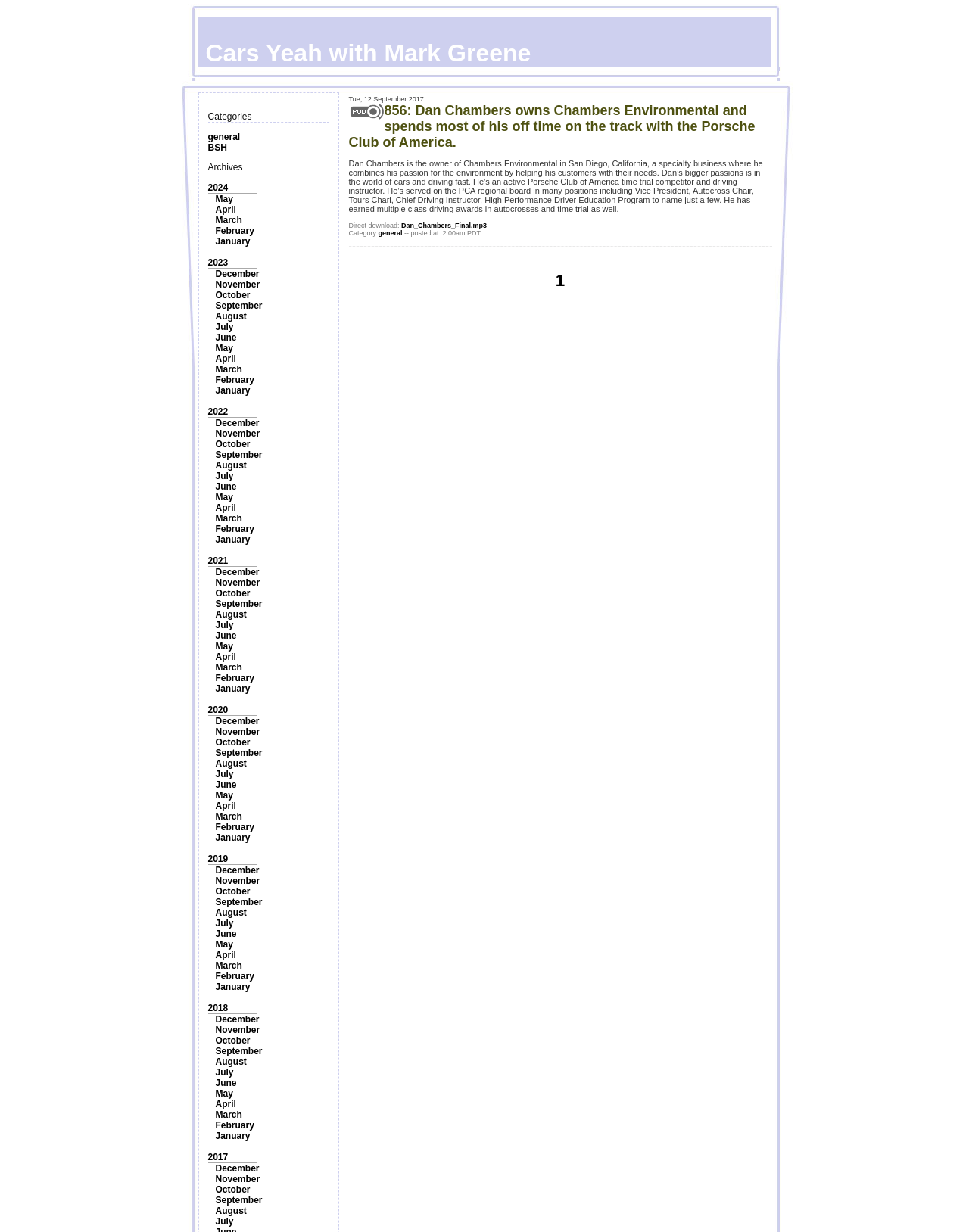Determine the bounding box of the UI element mentioned here: "The economy contracted in 2023". The coordinates must be in the format [left, top, right, bottom] with values ranging from 0 to 1.

None